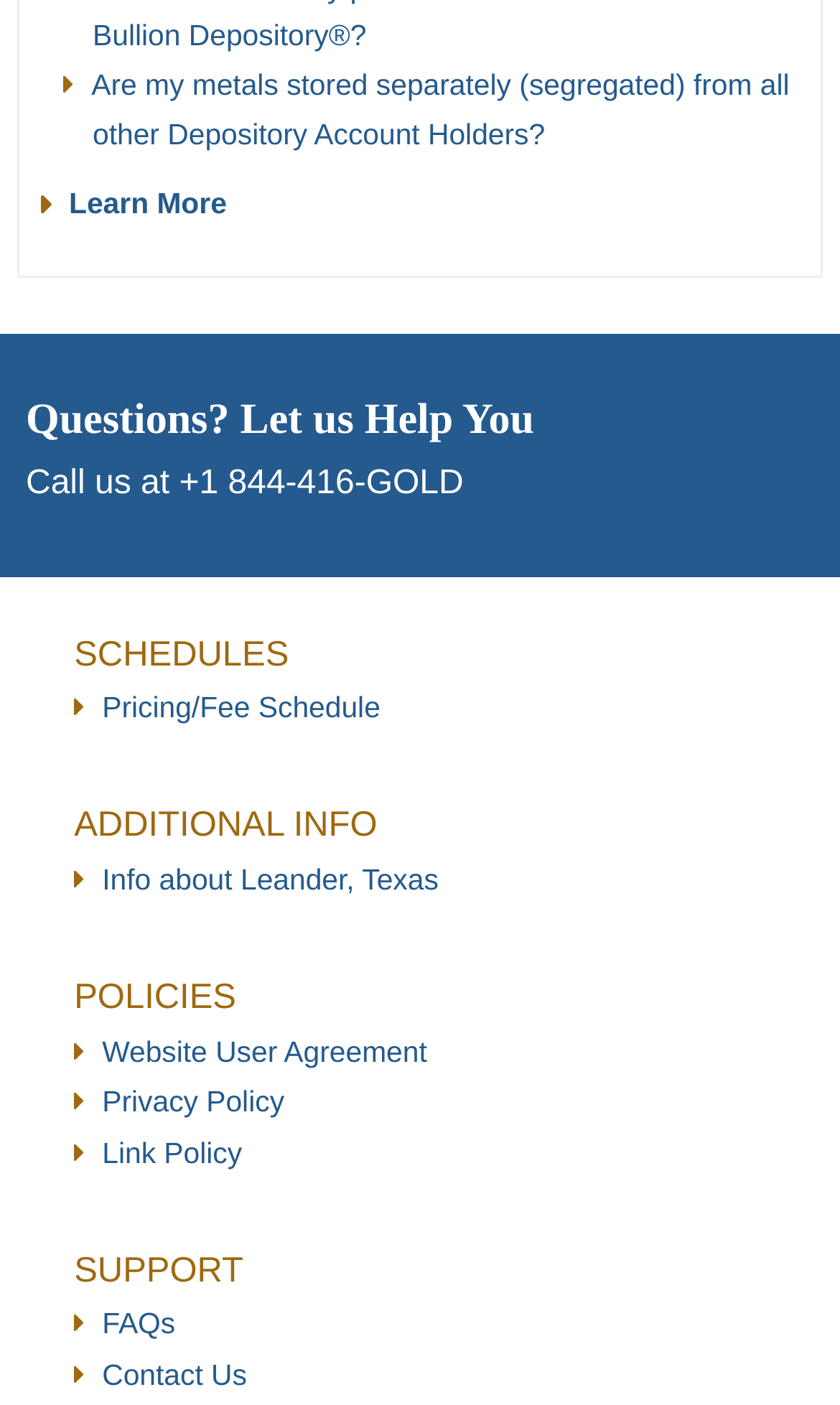What is the phone number to call for help?
Please look at the screenshot and answer using one word or phrase.

+1 844-416-GOLD